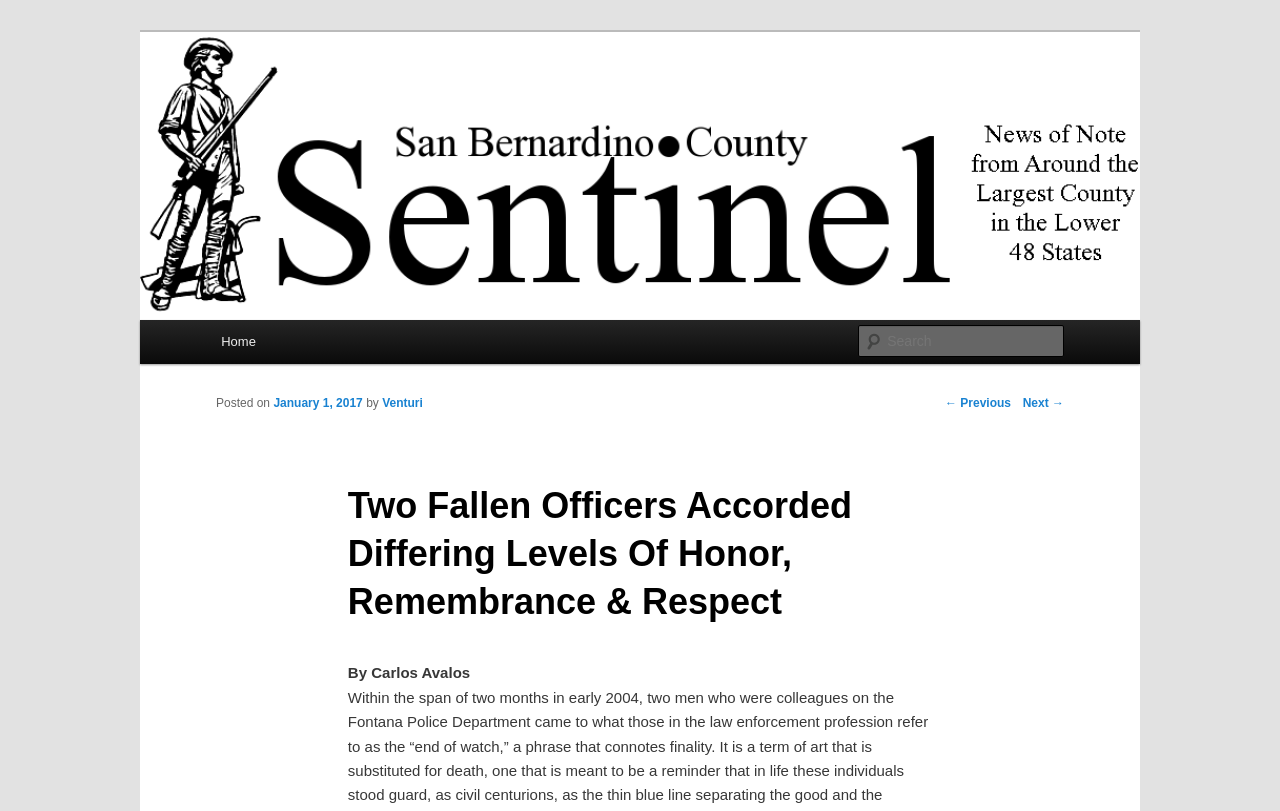Carefully examine the image and provide an in-depth answer to the question: What is the date of the article?

The date of the article can be found in the article metadata, where it says 'Posted on January 1, 2017 by Venturi'.